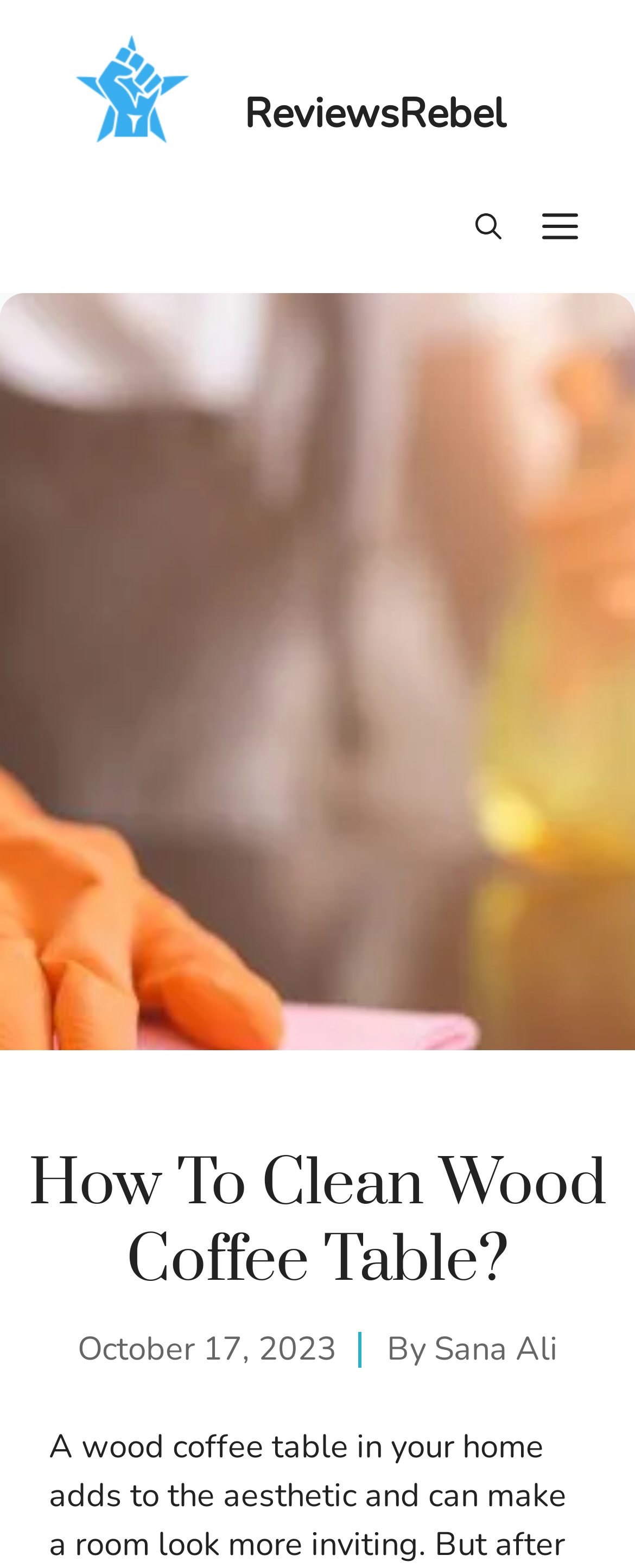Can you give a detailed response to the following question using the information from the image? When was the article published?

I found the publication date of the article by examining the time element, which contains the text 'October 17, 2023'.